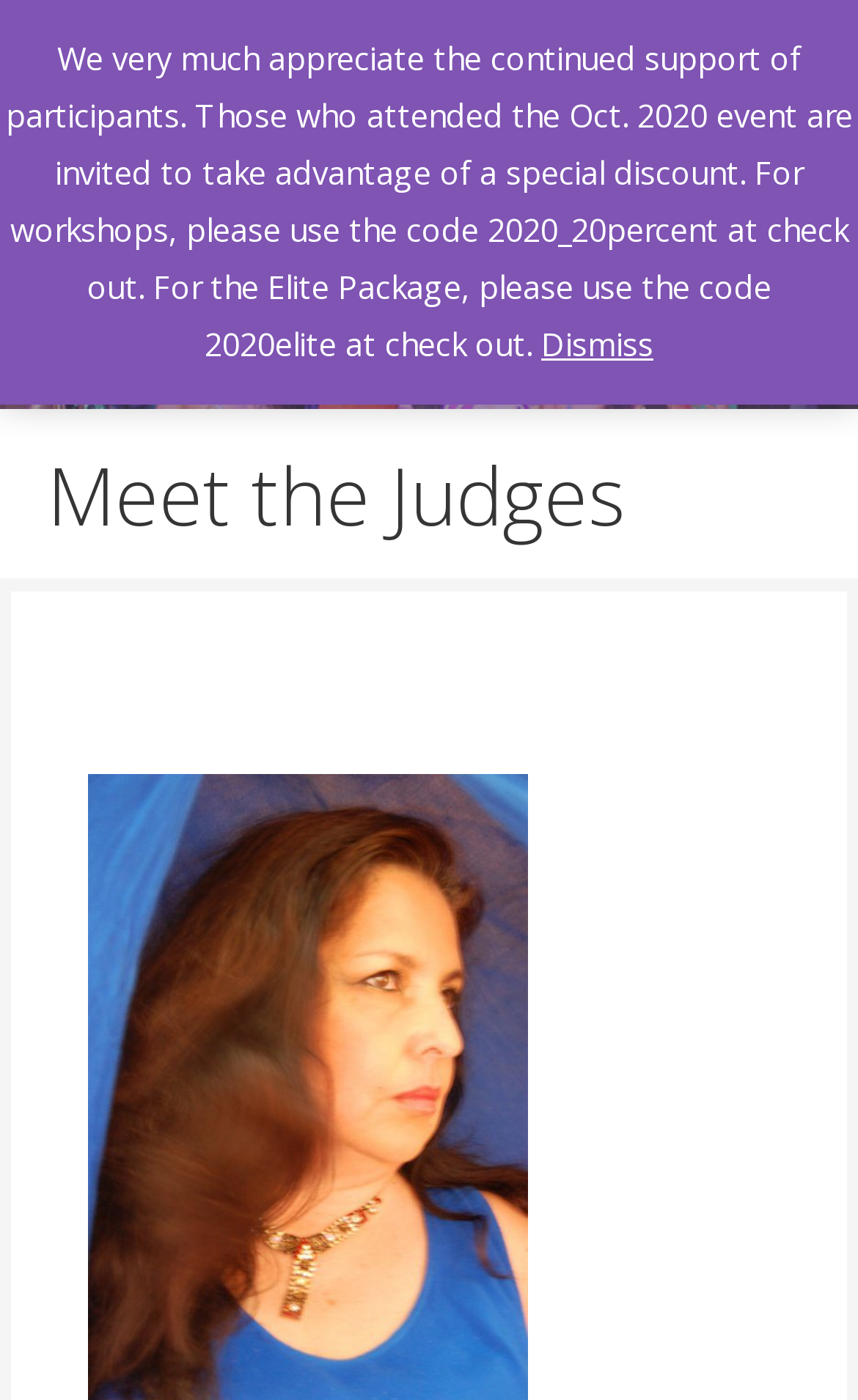Find and provide the bounding box coordinates for the UI element described here: "Amethyst Dance Festival". The coordinates should be given as four float numbers between 0 and 1: [left, top, right, bottom].

[0.045, 0.042, 0.619, 0.166]